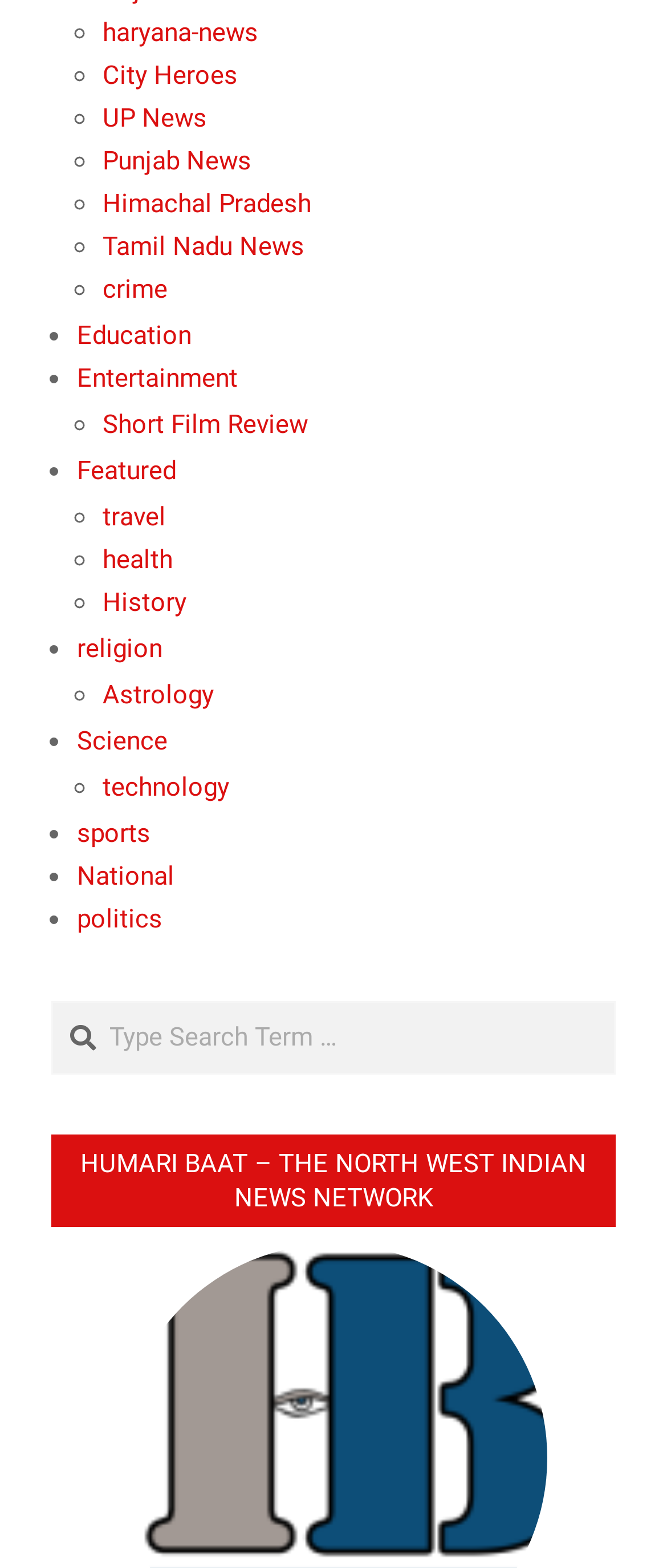Please analyze the image and give a detailed answer to the question:
What are the categories of news available?

The webpage has multiple categories of news available, including Haryana News, City Heroes, UP News, Punjab News, Himachal Pradesh, Tamil Nadu News, crime, Education, Entertainment, and more. These categories are listed in a hierarchical structure with list markers and links.